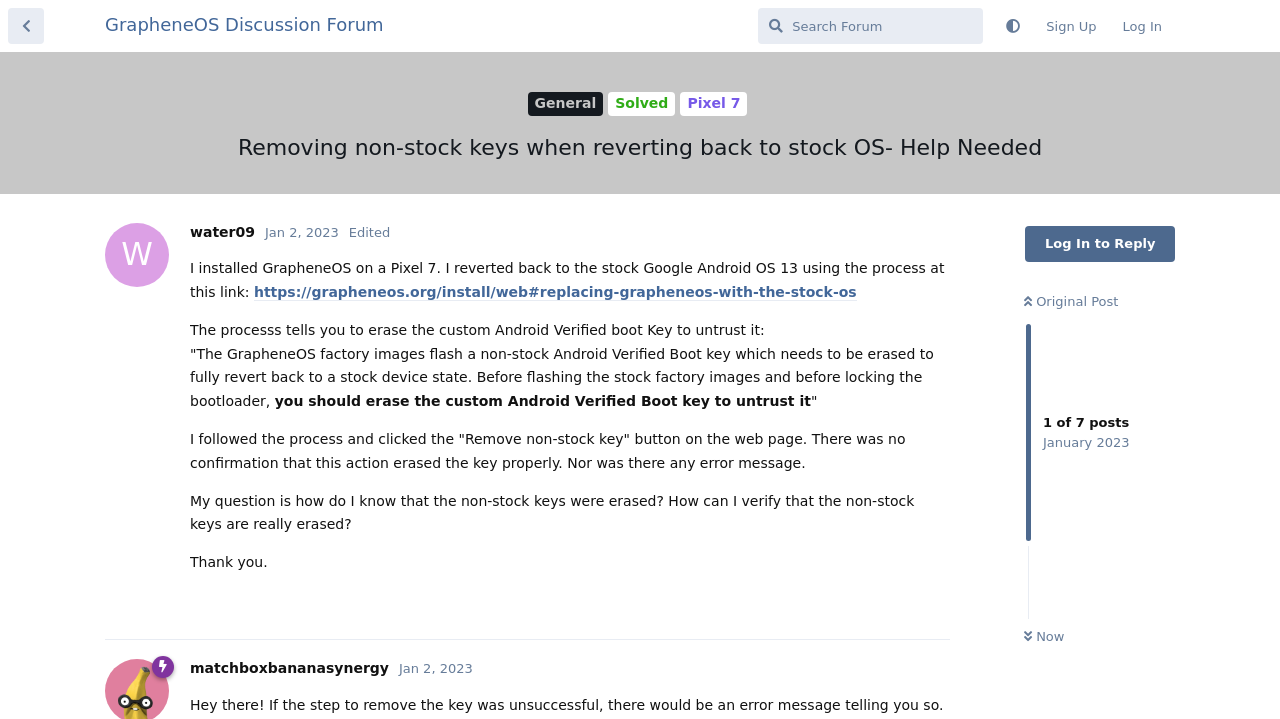Please determine the bounding box coordinates for the element with the description: "Original Post".

[0.8, 0.409, 0.874, 0.429]